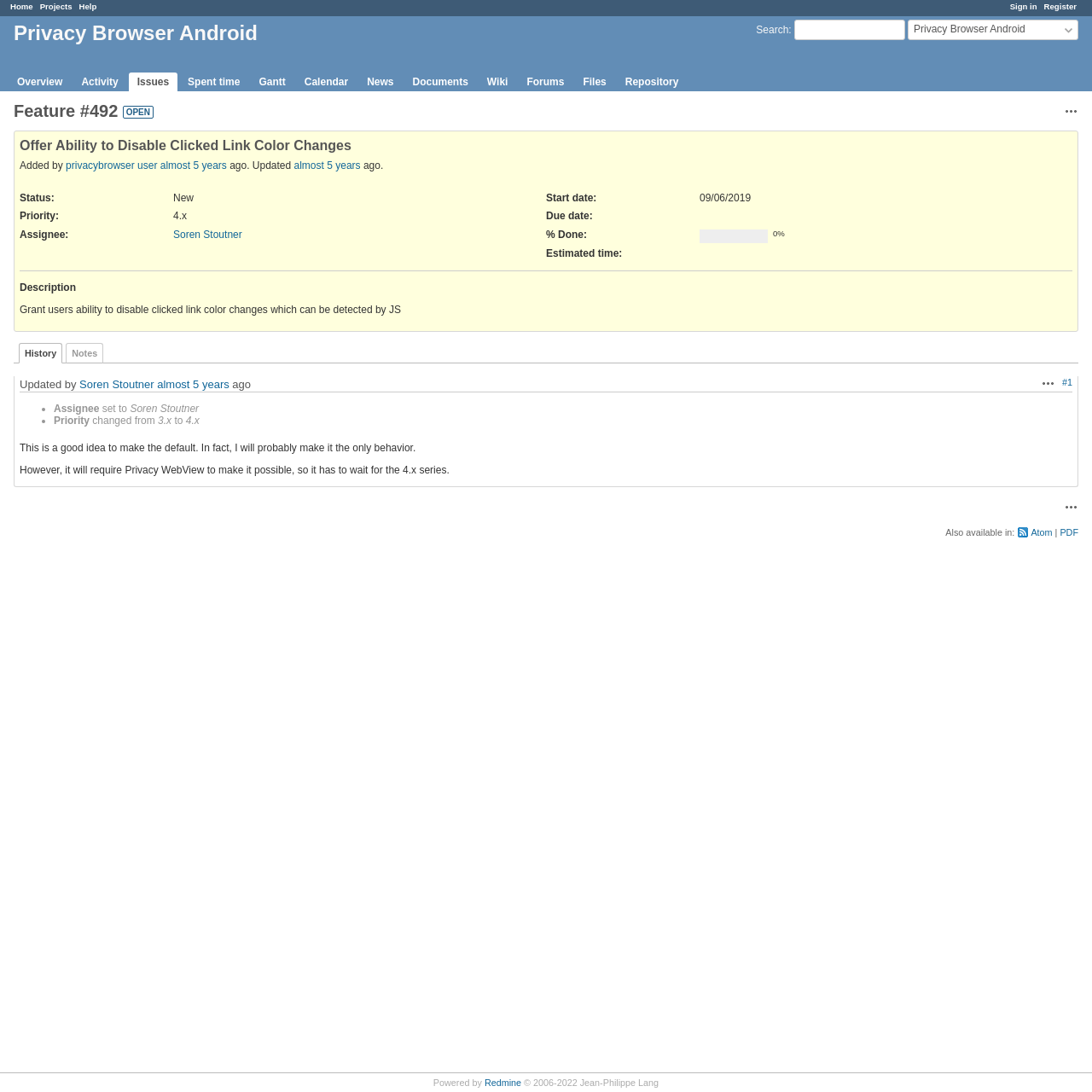Specify the bounding box coordinates of the area to click in order to follow the given instruction: "View project overview."

[0.008, 0.066, 0.065, 0.083]